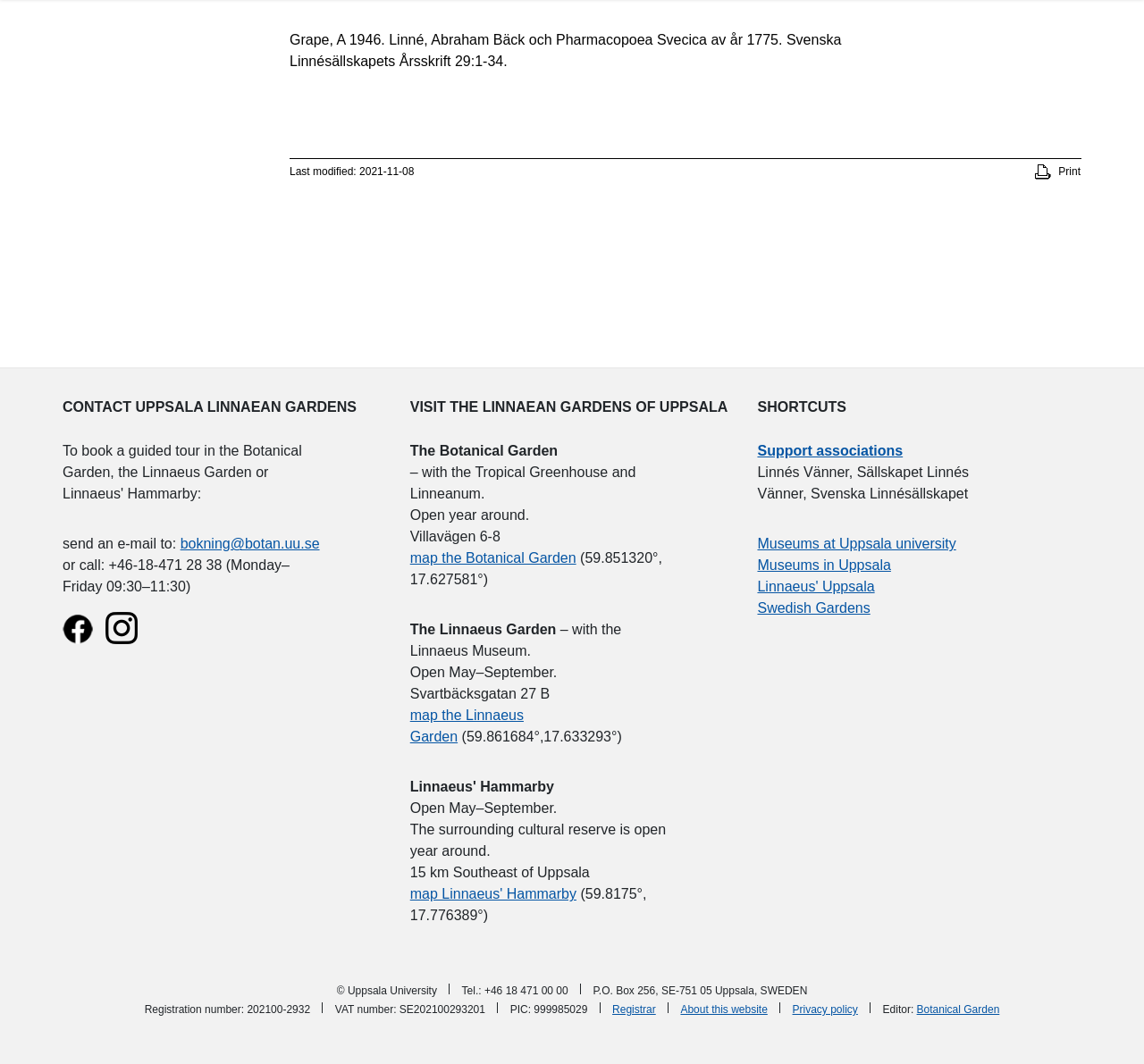Identify the bounding box coordinates of the section to be clicked to complete the task described by the following instruction: "Print the page". The coordinates should be four float numbers between 0 and 1, formatted as [left, top, right, bottom].

[0.924, 0.156, 0.945, 0.167]